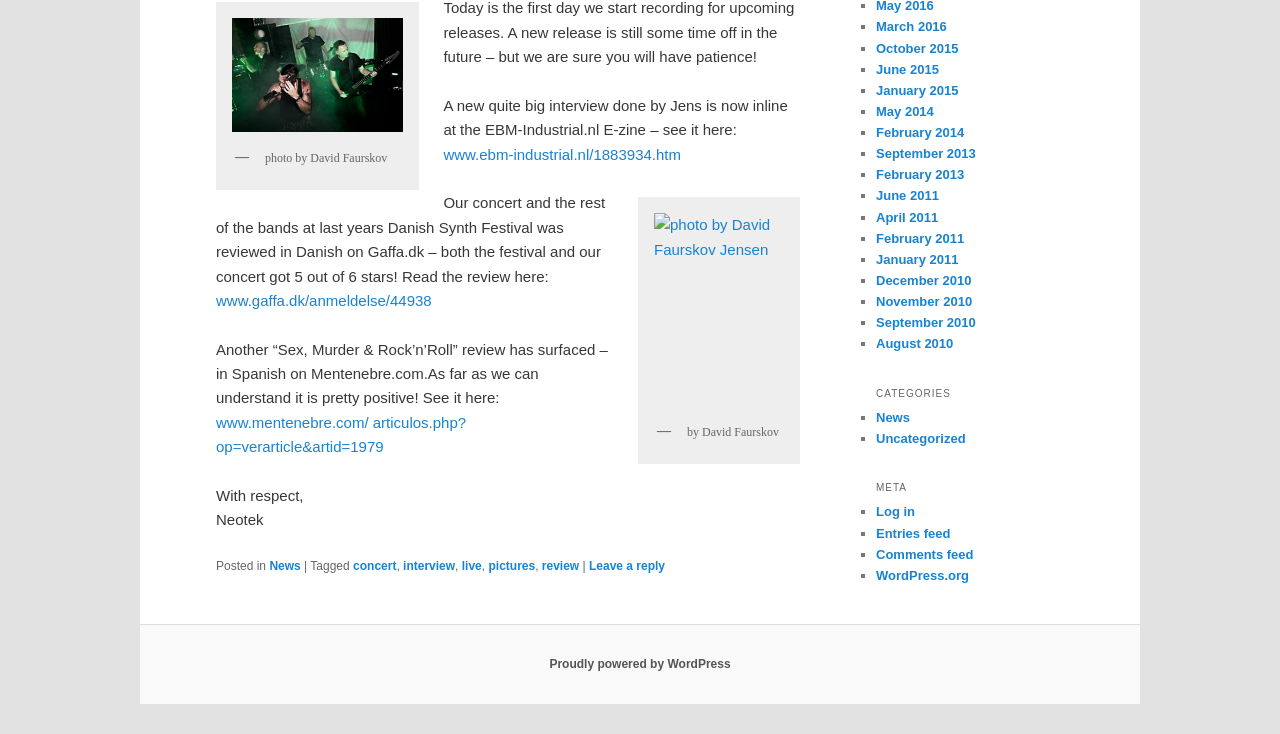What is the name of the band?
Look at the image and provide a short answer using one word or a phrase.

Neotek